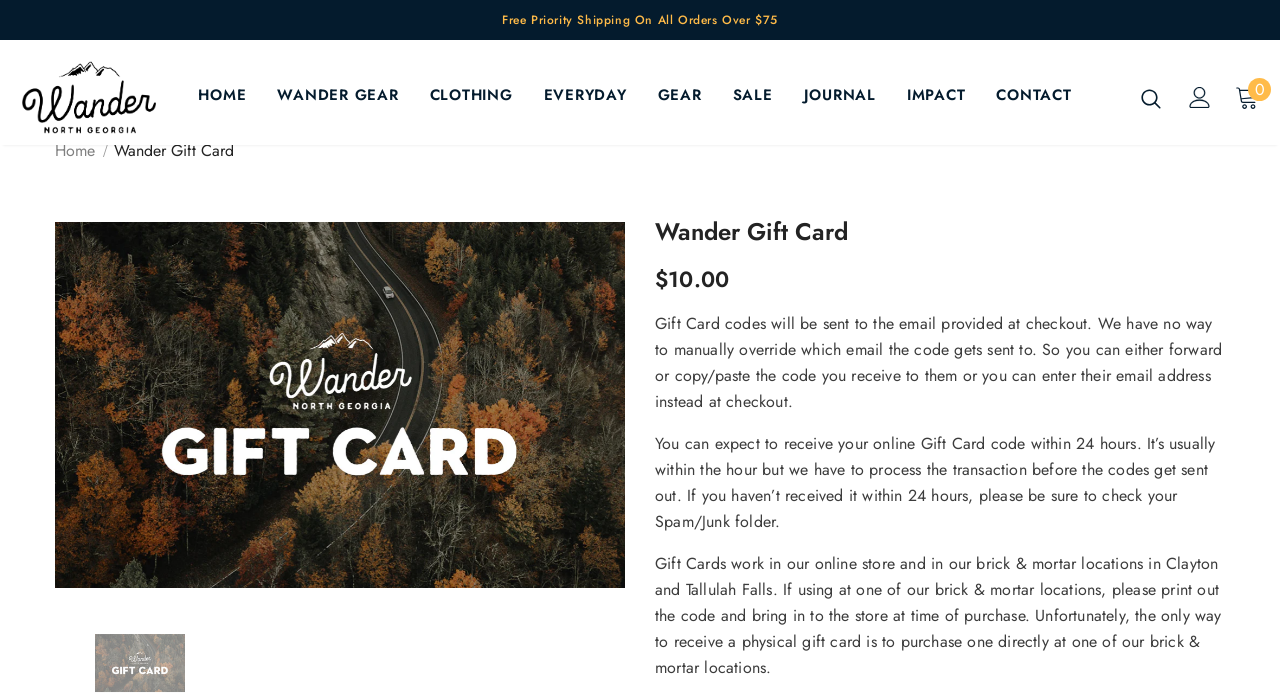Please find and provide the title of the webpage.

Wander Gift Card